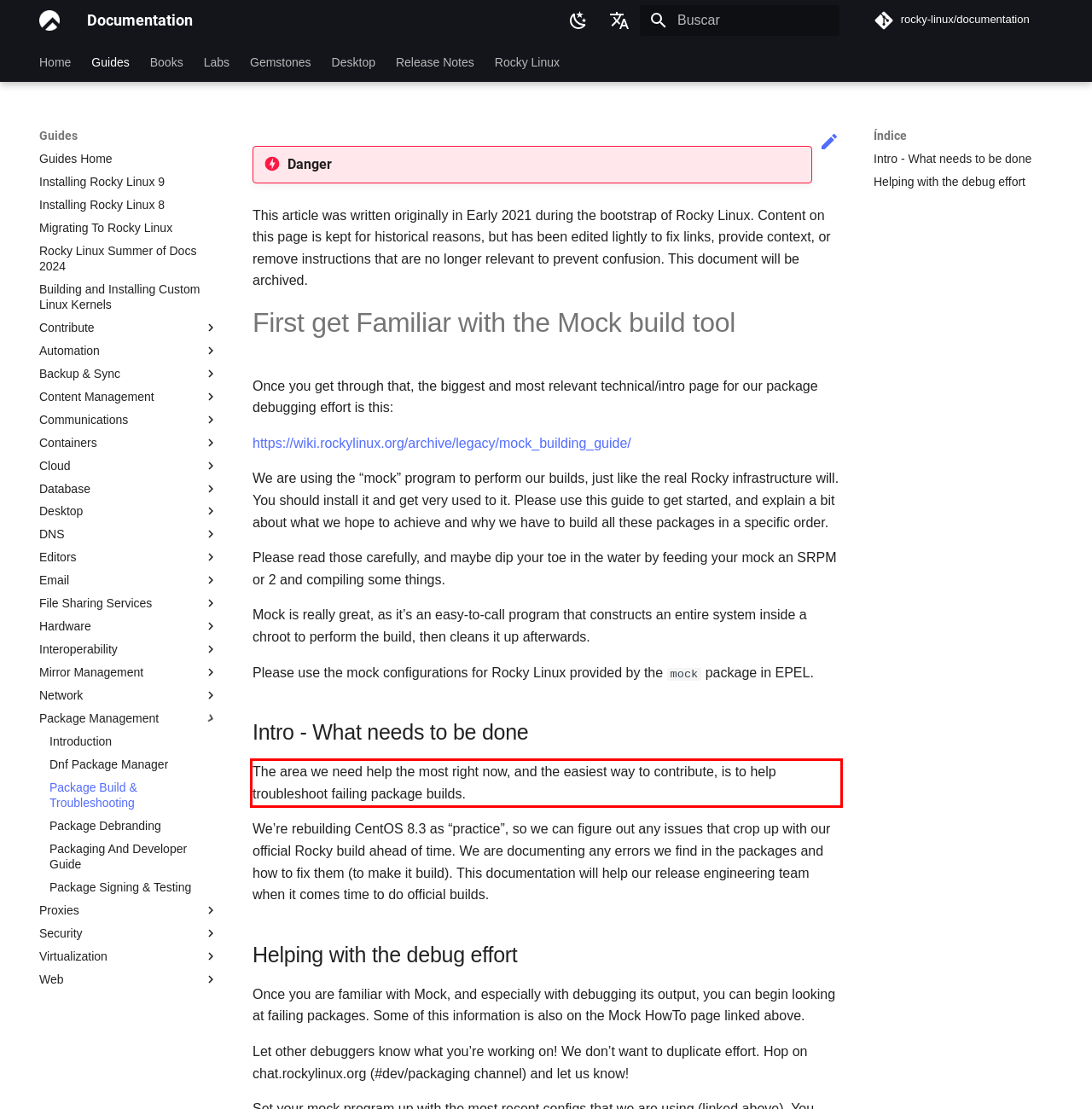Please analyze the screenshot of a webpage and extract the text content within the red bounding box using OCR.

The area we need help the most right now, and the easiest way to contribute, is to help troubleshoot failing package builds.